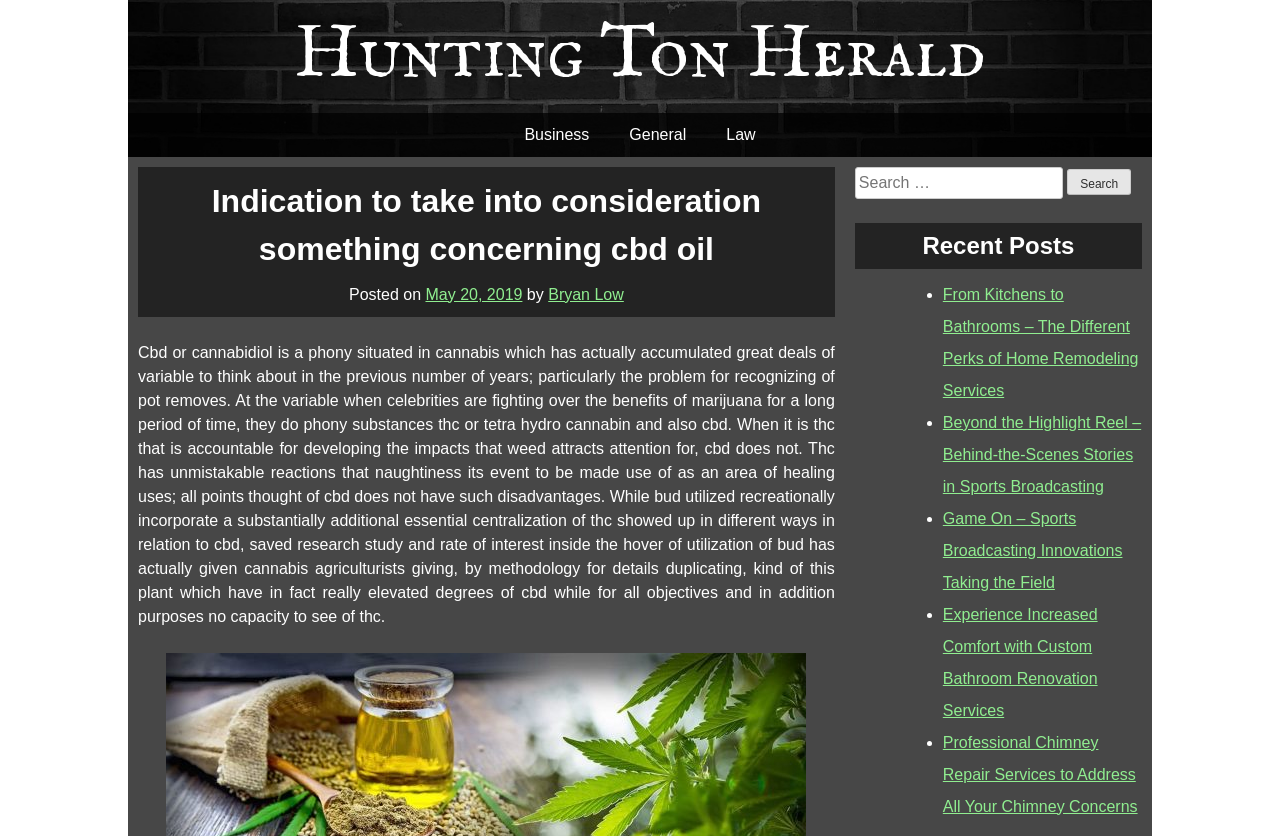Your task is to find and give the main heading text of the webpage.

Hunting Ton Herald